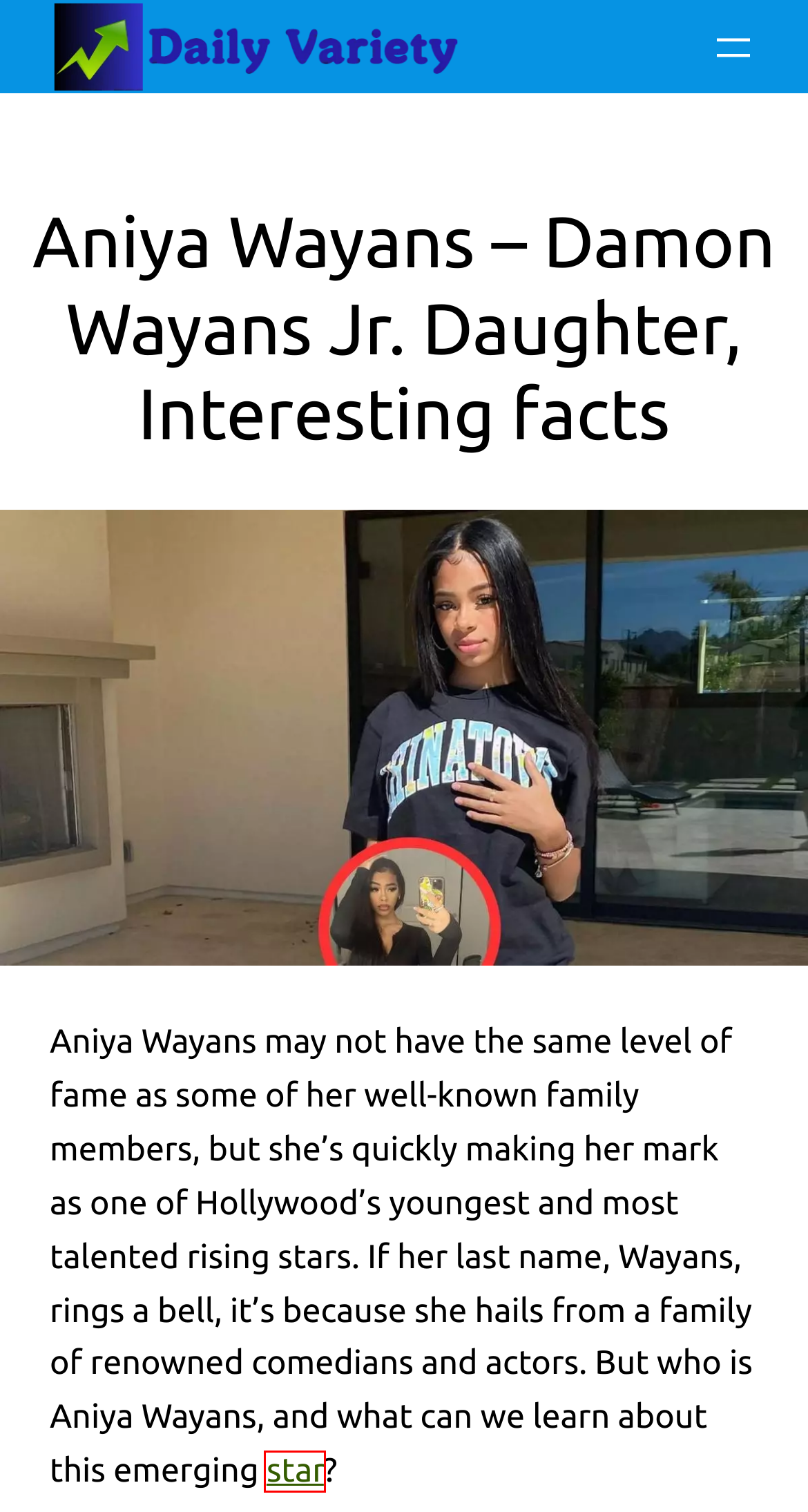You have a screenshot of a webpage with a red rectangle bounding box around an element. Identify the best matching webpage description for the new page that appears after clicking the element in the bounding box. The descriptions are:
A. Entertainment - Daily Variety
B. Terms And Conditions - Daily Variety
C. Privacy Policy - Daily Variety
D. Contact Us - Daily Variety
E. Daily Variety - Online
F. Meet Brady Hepner: The Rising Star - Daily Variety
G. People - Daily Variety
H. Who Is Amy Ferson? T. J. Holmes' Ex-wife! - Daily Variety

F